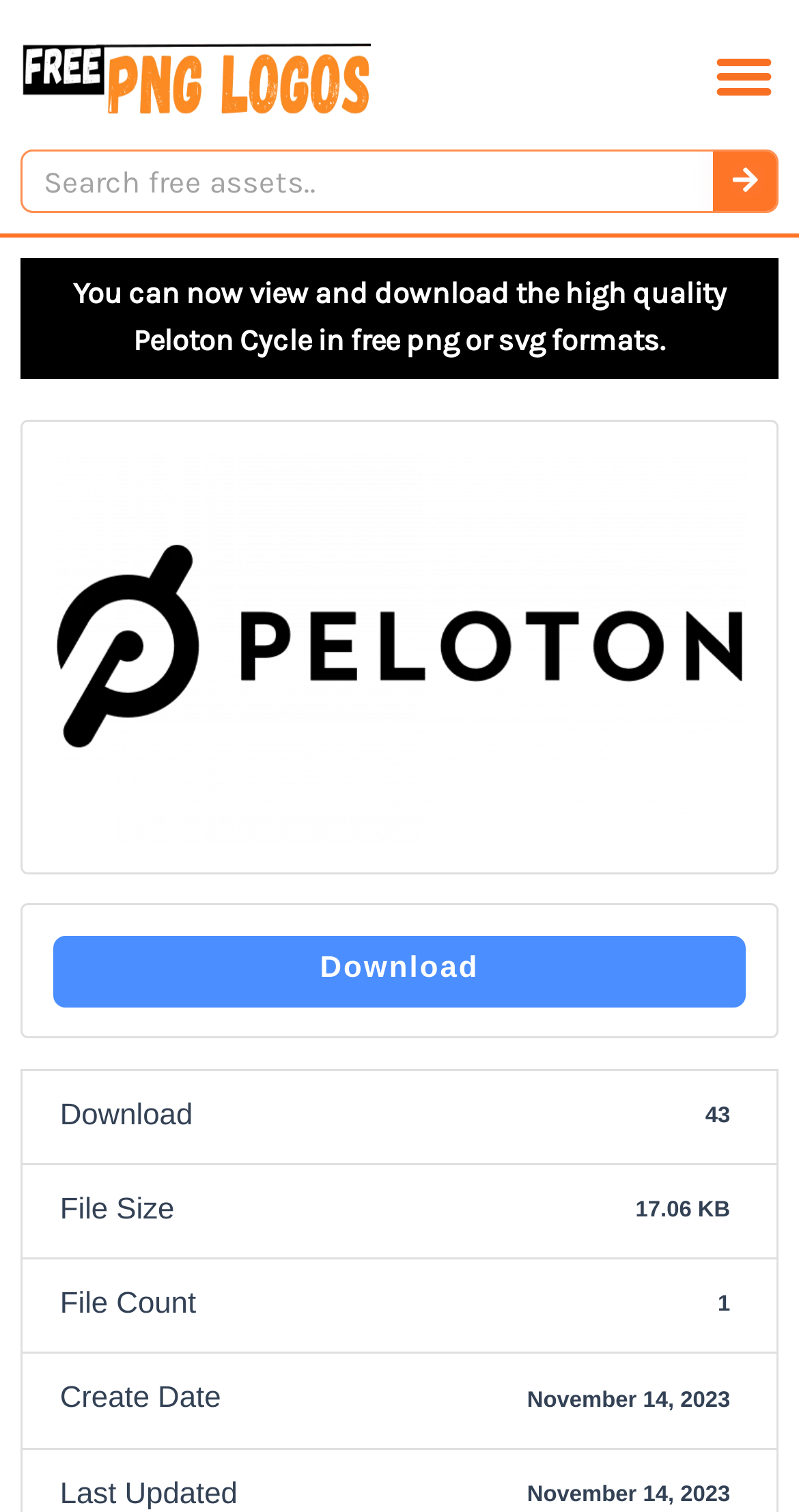When was the Peloton Cycle logo last updated?
Please use the image to deliver a detailed and complete answer.

I found the last updated date information by looking at the text elements on the webpage. Specifically, I found the 'Last Updated' label and its corresponding value 'November 14, 2023'.